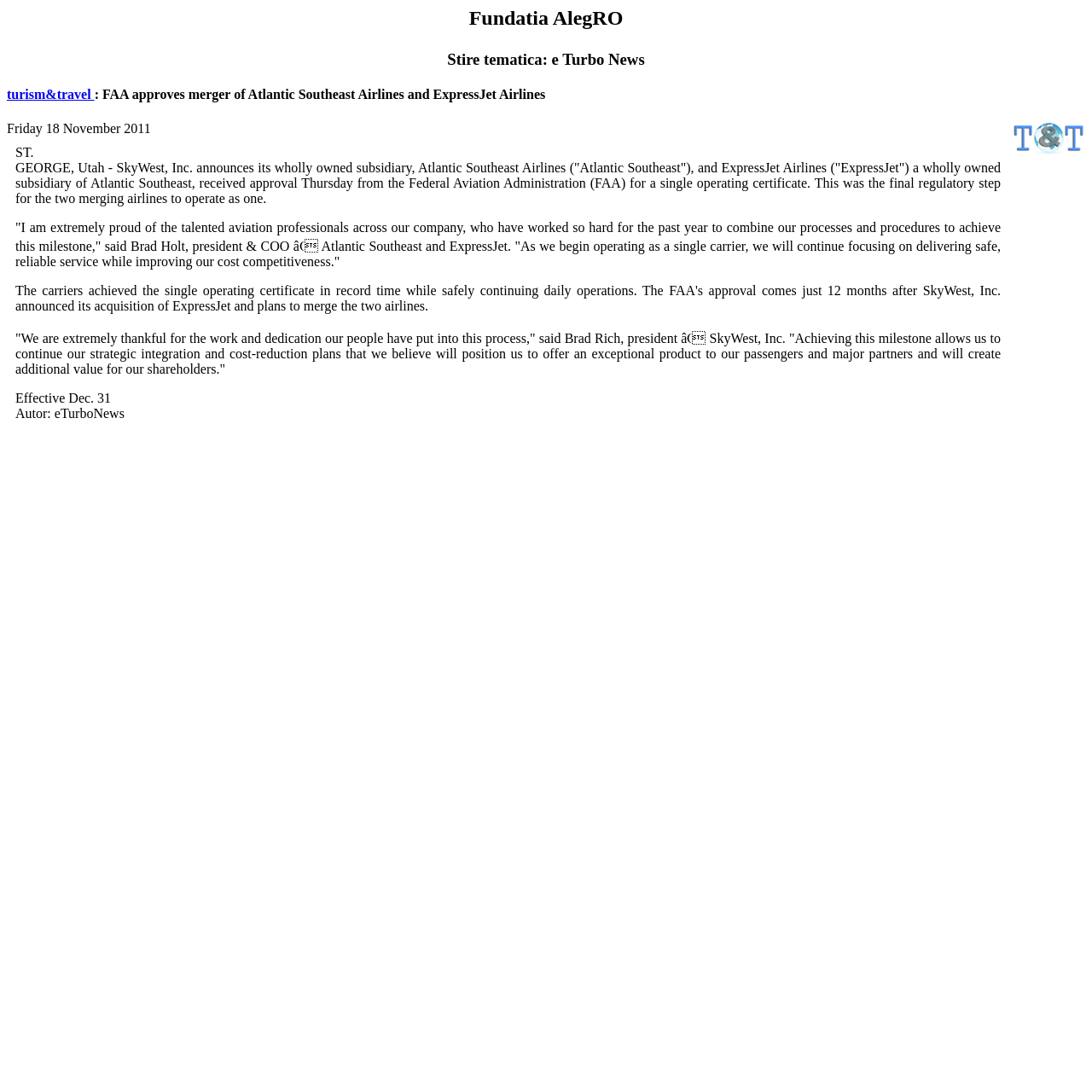Who is the president of Atlantic Southeast and ExpressJet?
Provide an in-depth and detailed explanation in response to the question.

The president of Atlantic Southeast and ExpressJet can be found in the text content of the LayoutTableCell element, which mentions 'Brad Holt, president & COO â€“ Atlantic Southeast and ExpressJet'.